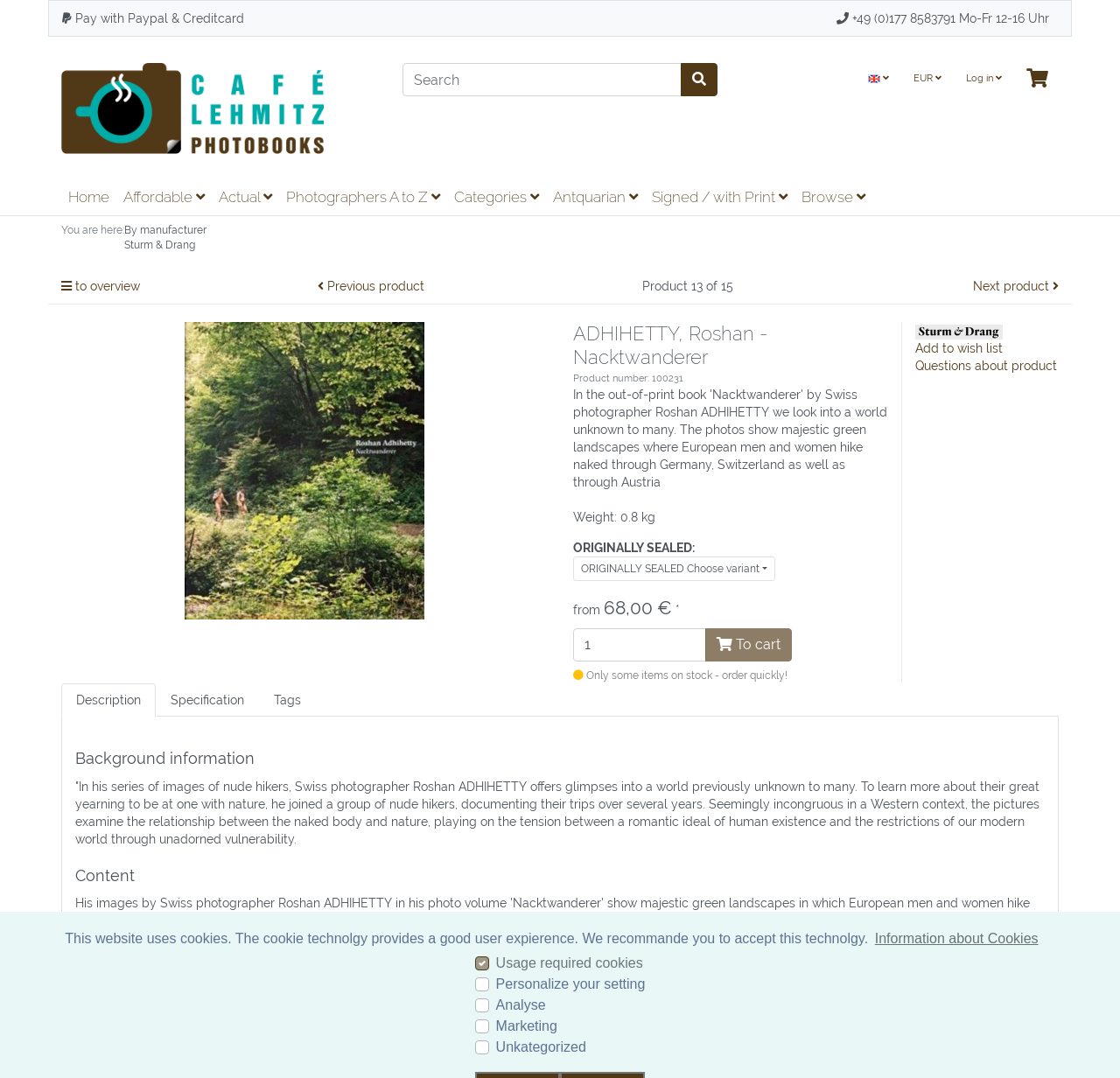Please provide a comprehensive response to the question based on the details in the image: What is the price of the product?

The price of the product can be found in the text 'from 68,00 €' which is located below the 'ORIGINALLY SEALED' button.